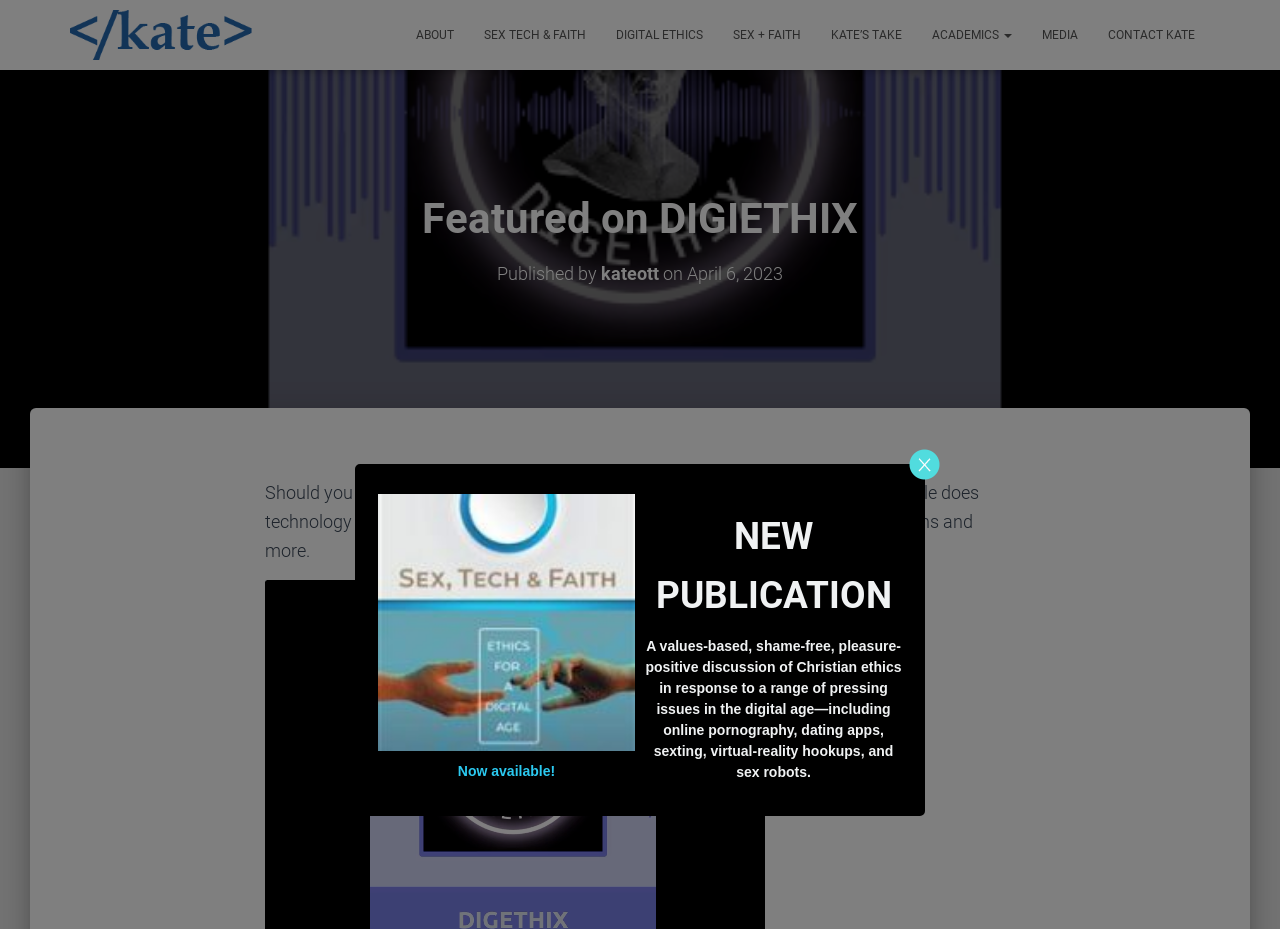Locate the bounding box of the UI element defined by this description: "Products and Data". The coordinates should be given as four float numbers between 0 and 1, formatted as [left, top, right, bottom].

None